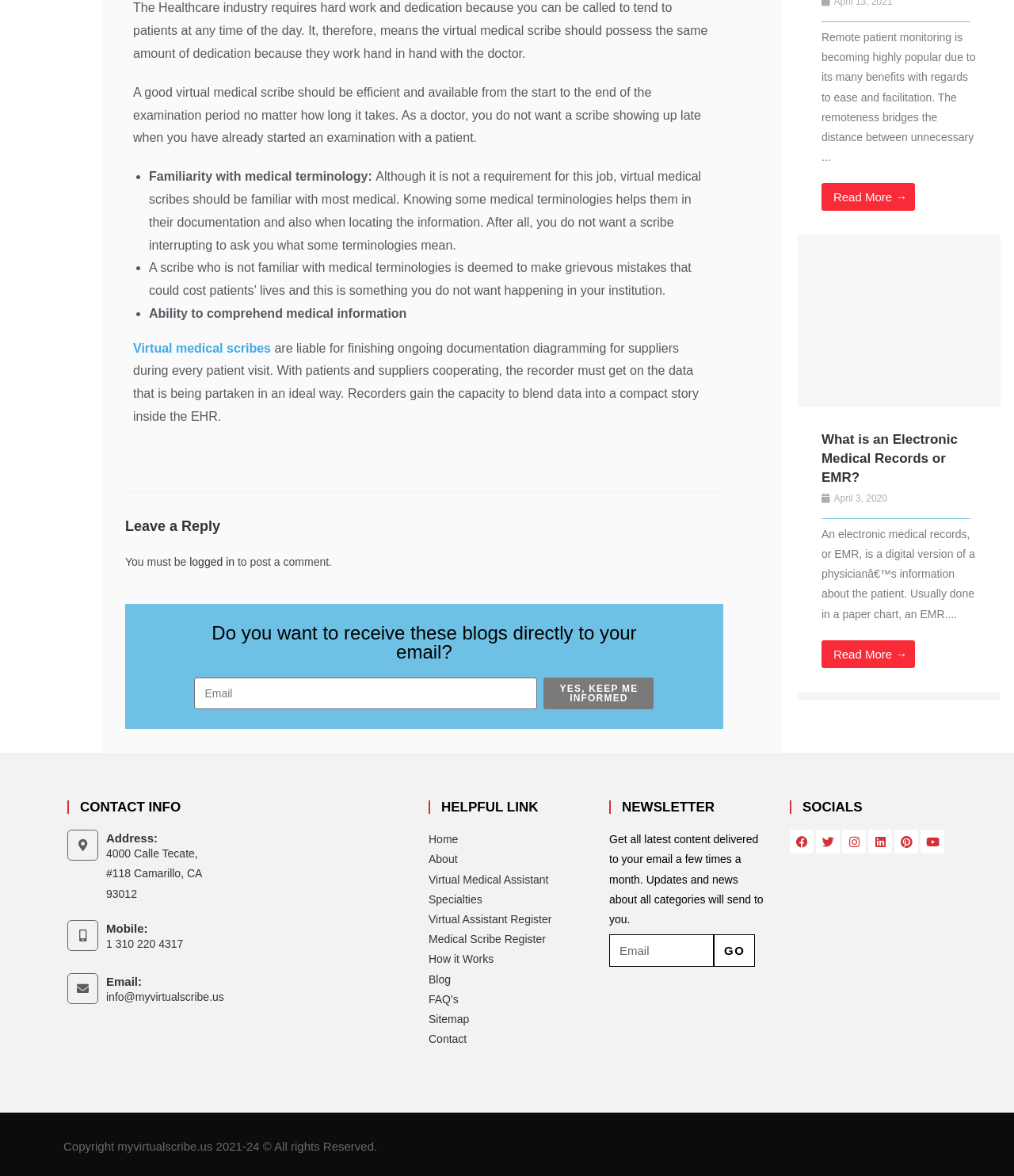How often will I receive newsletters if I subscribe?
Could you please answer the question thoroughly and with as much detail as possible?

Based on the NEWSLETTER section of the webpage, if I subscribe to the newsletter, I will receive all the latest content delivered to my email a few times a month.